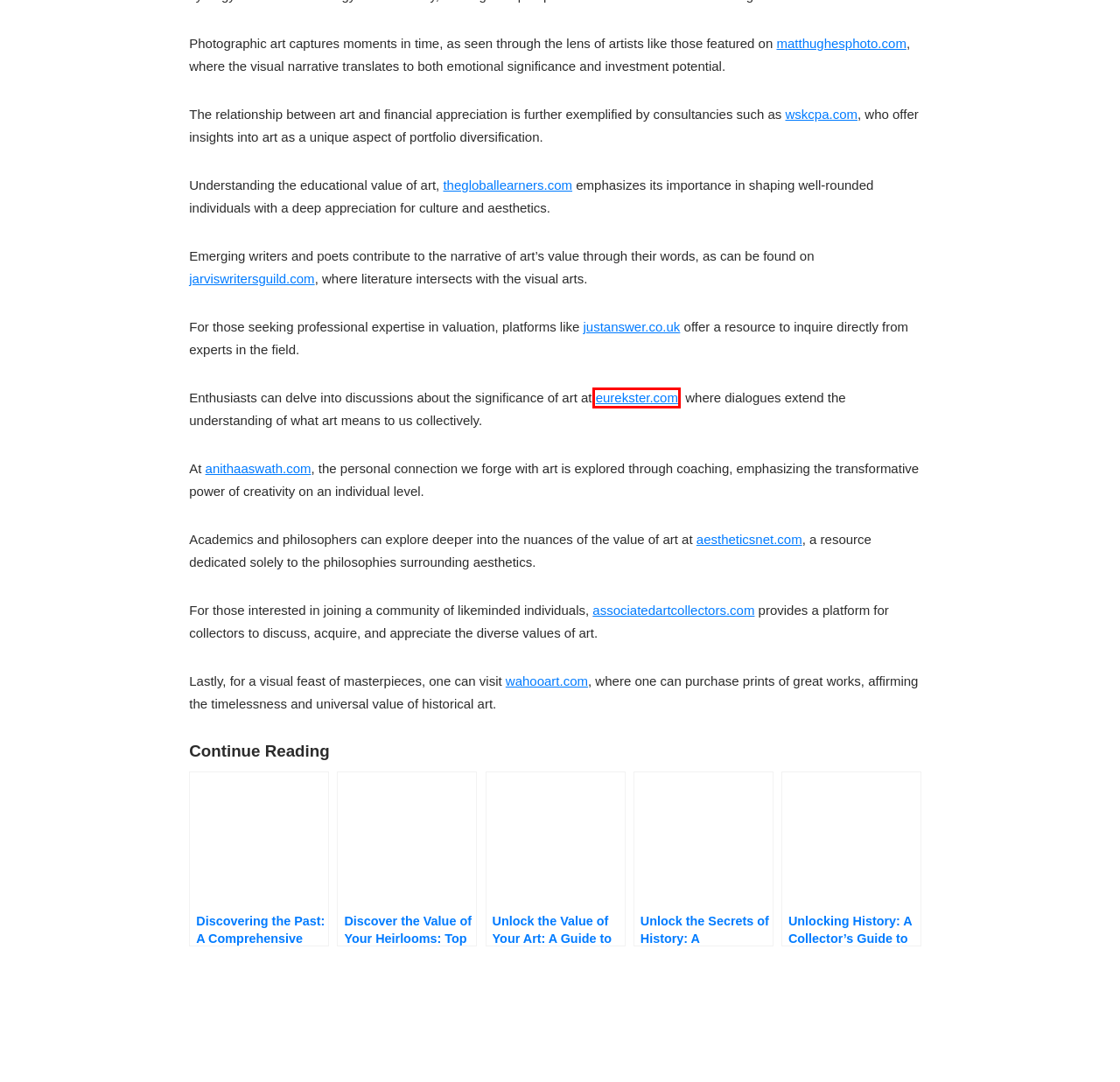You have a screenshot of a webpage with a red bounding box around an element. Choose the best matching webpage description that would appear after clicking the highlighted element. Here are the candidates:
A. Unlocking the Past: A Guide to Antique Piano Identification
B. Home - Matt Hughes Photo
C. Private Site
D. Master Antique Glass Pitcher ID: A Collector’s Guide
E. Unlock Value: Top Picks for Free Art Appraisals Near You!
F. Find Expert Antique Furniture Appraiser Near You Today!
G. Eurekster Swicki for Publishers And Advertisers | AdMedia
H. Home - Whitaker Spinks & Koslovsky LLP

G